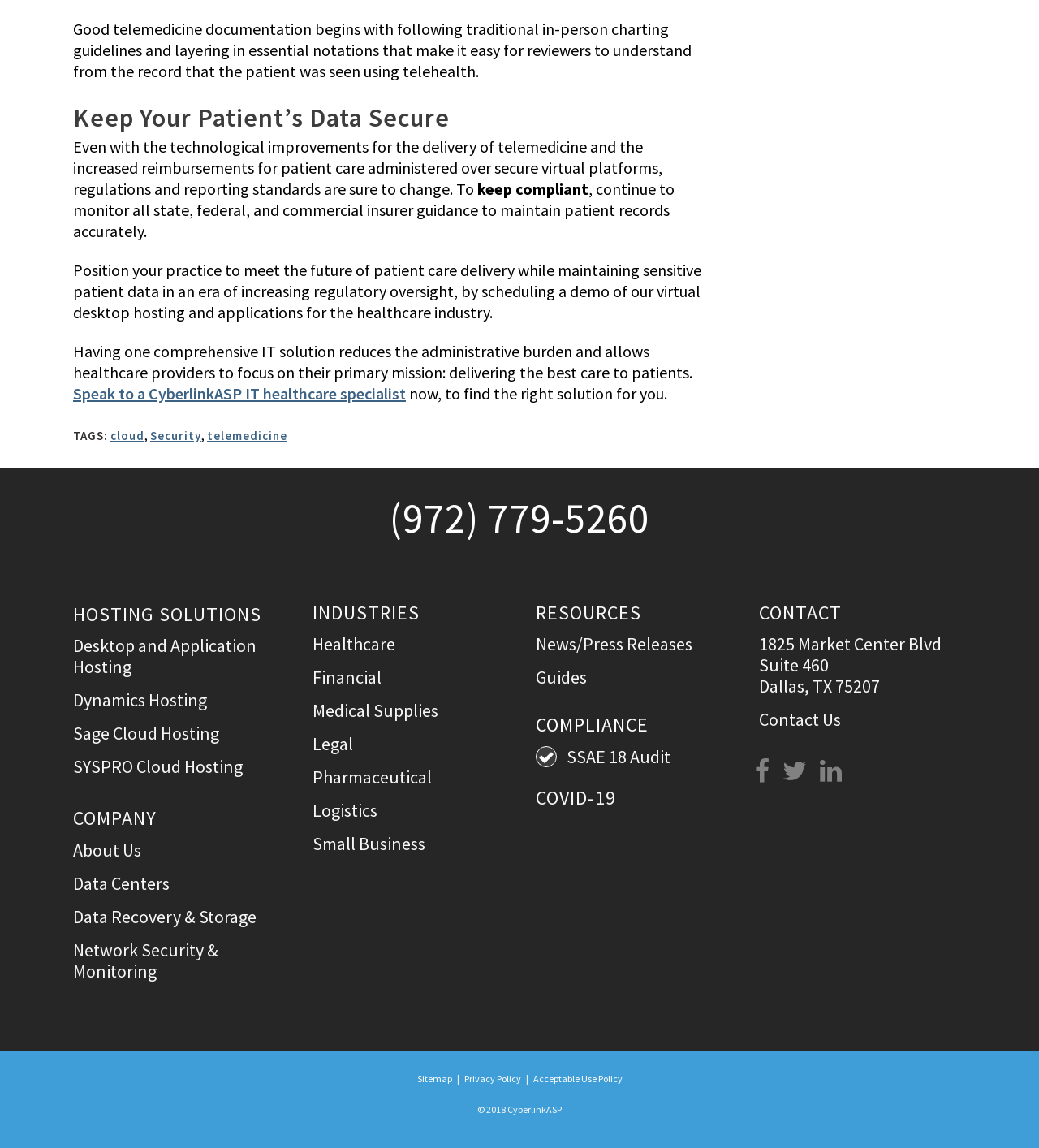What is the company's address?
Using the image, respond with a single word or phrase.

1825 Market Center Blvd Suite 460 Dallas, TX 75207